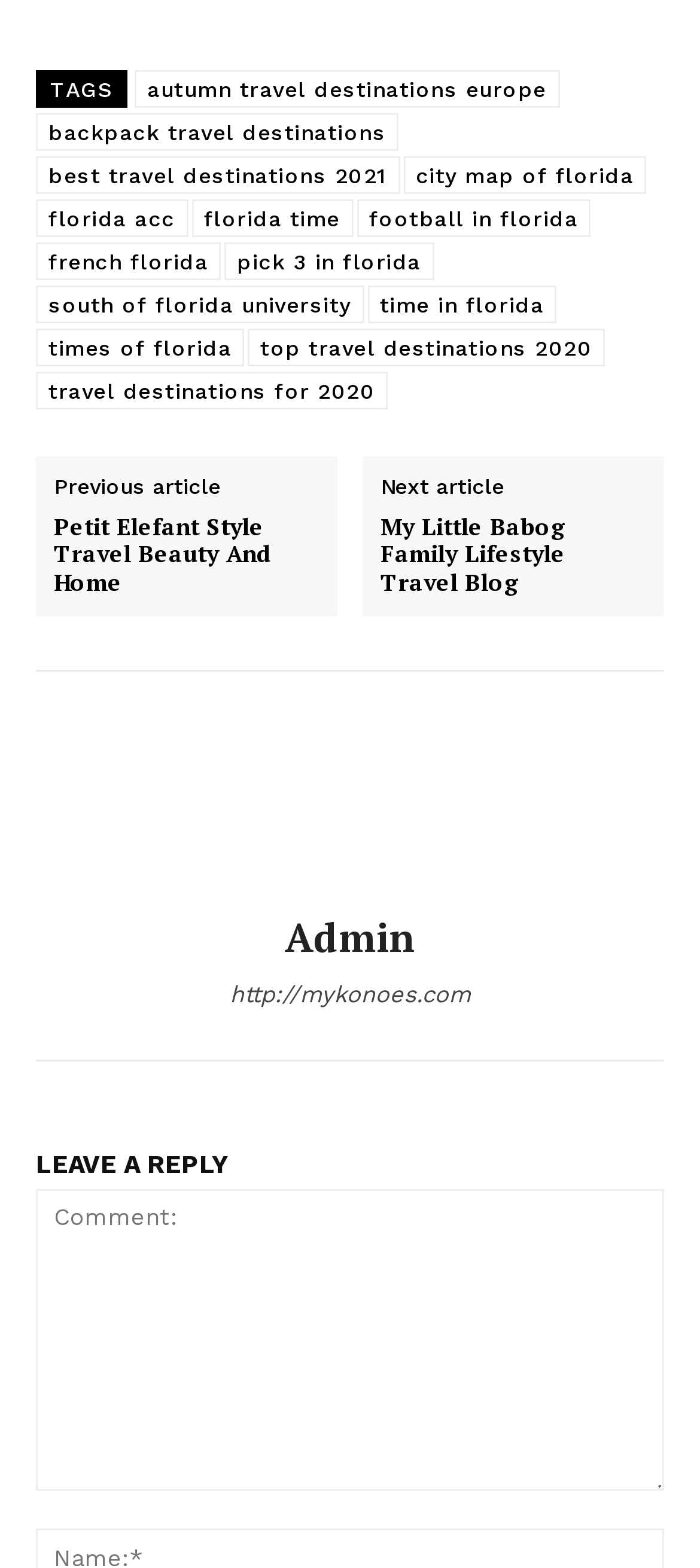Provide the bounding box coordinates of the HTML element this sentence describes: "florida acc". The bounding box coordinates consist of four float numbers between 0 and 1, i.e., [left, top, right, bottom].

[0.051, 0.128, 0.268, 0.152]